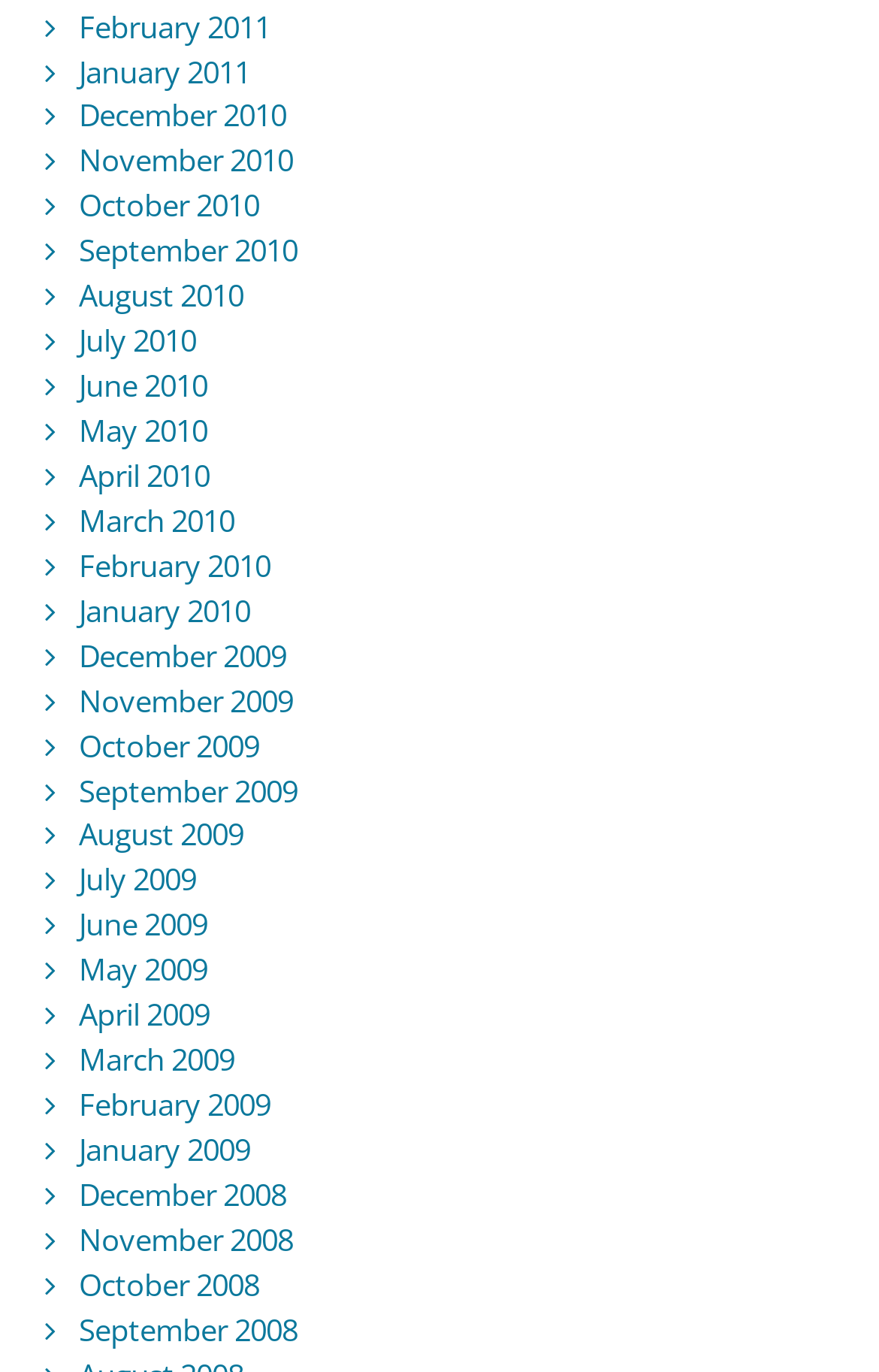Please locate the bounding box coordinates of the element's region that needs to be clicked to follow the instruction: "access August 2010". The bounding box coordinates should be provided as four float numbers between 0 and 1, i.e., [left, top, right, bottom].

[0.09, 0.201, 0.277, 0.23]